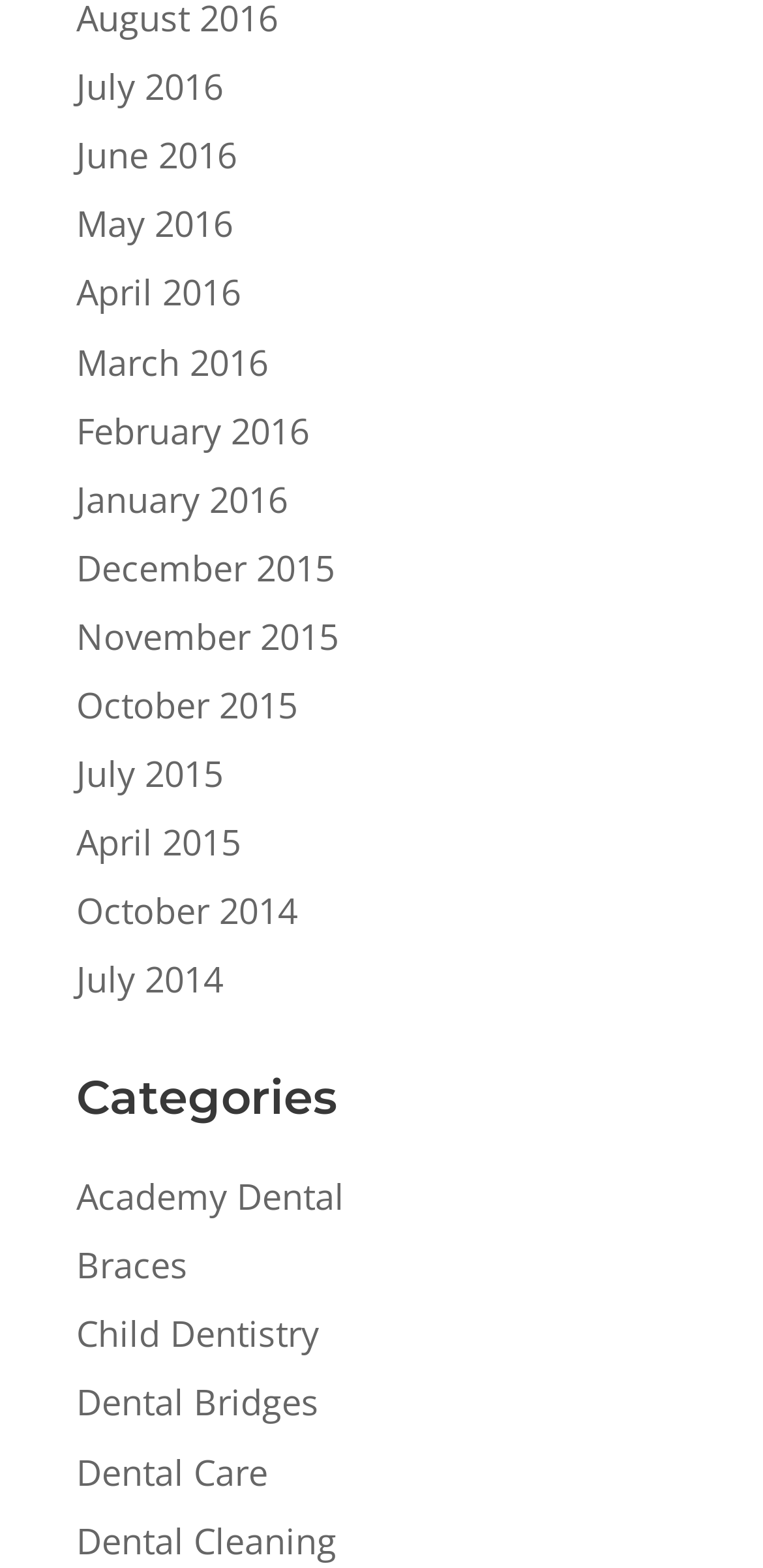Provide your answer in a single word or phrase: 
What is the category below the month links?

Categories